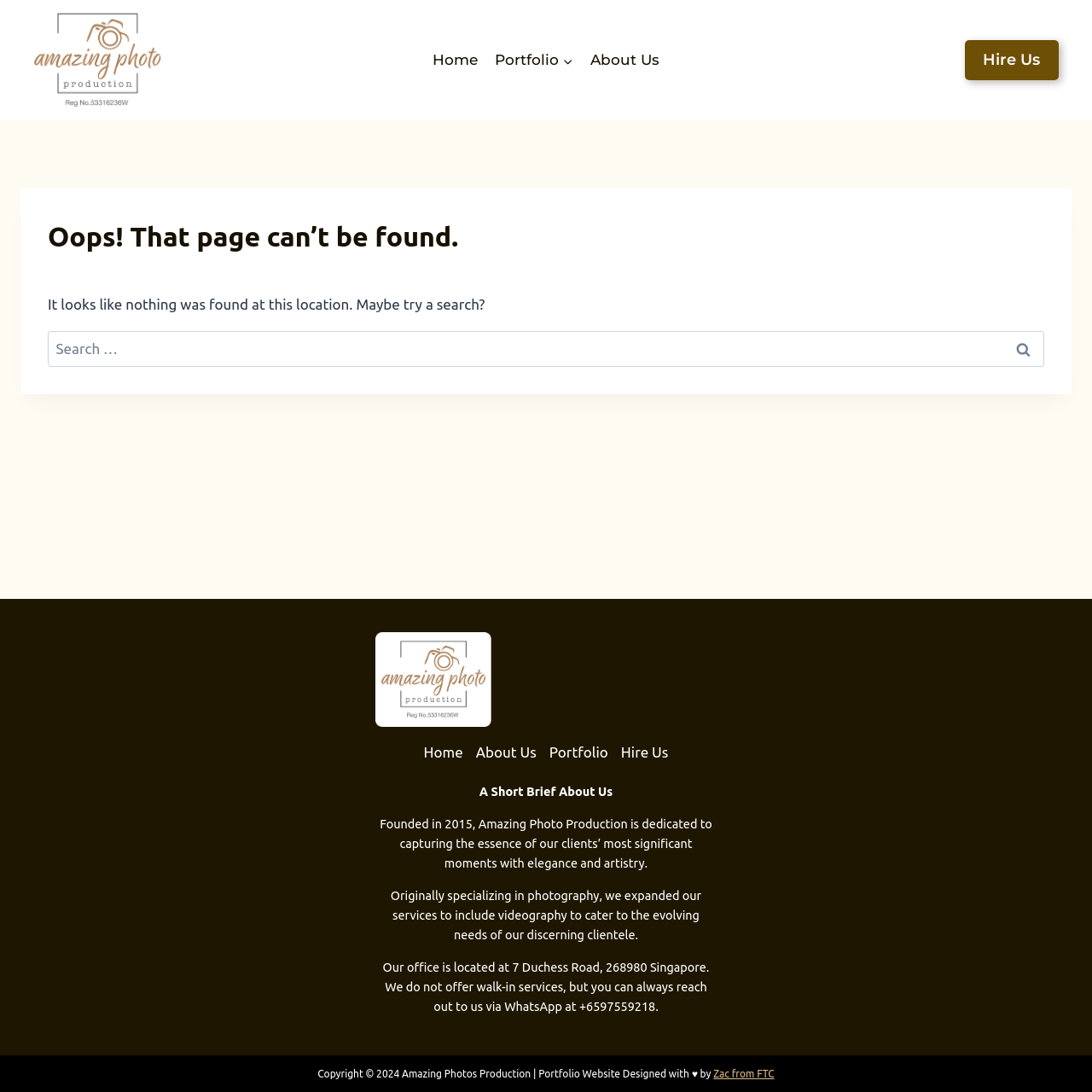Provide an in-depth caption for the contents of the webpage.

This webpage is a "Page Not Found" error page from Amazing Photos Production. At the top left, there is a logo of Amazing Photos Production, which is an image and a link. Below the logo, there is a primary navigation menu with links to "Home", "Portfolio", and "About Us". On the top right, there is a "Hire Us" link.

The main content of the page is a header that says "Oops! That page can’t be found." followed by a paragraph of text that suggests trying a search. Below this, there is a search box with a "Search" button.

In the middle of the page, there is a figure, which is likely an image, separated from the rest of the content by a horizontal separator.

At the bottom of the page, there is a footer navigation menu with links to "Home", "About Us", "Portfolio", and "Hire Us". Below this, there is a brief about Amazing Photos Production, including its founding year, services, and office location. The page ends with a copyright notice and a link to the website designer, Zac from FTC.